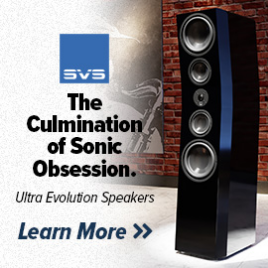Respond with a single word or phrase to the following question: What is the tagline of the advertisement?

The Culmination of Sonic Obsession